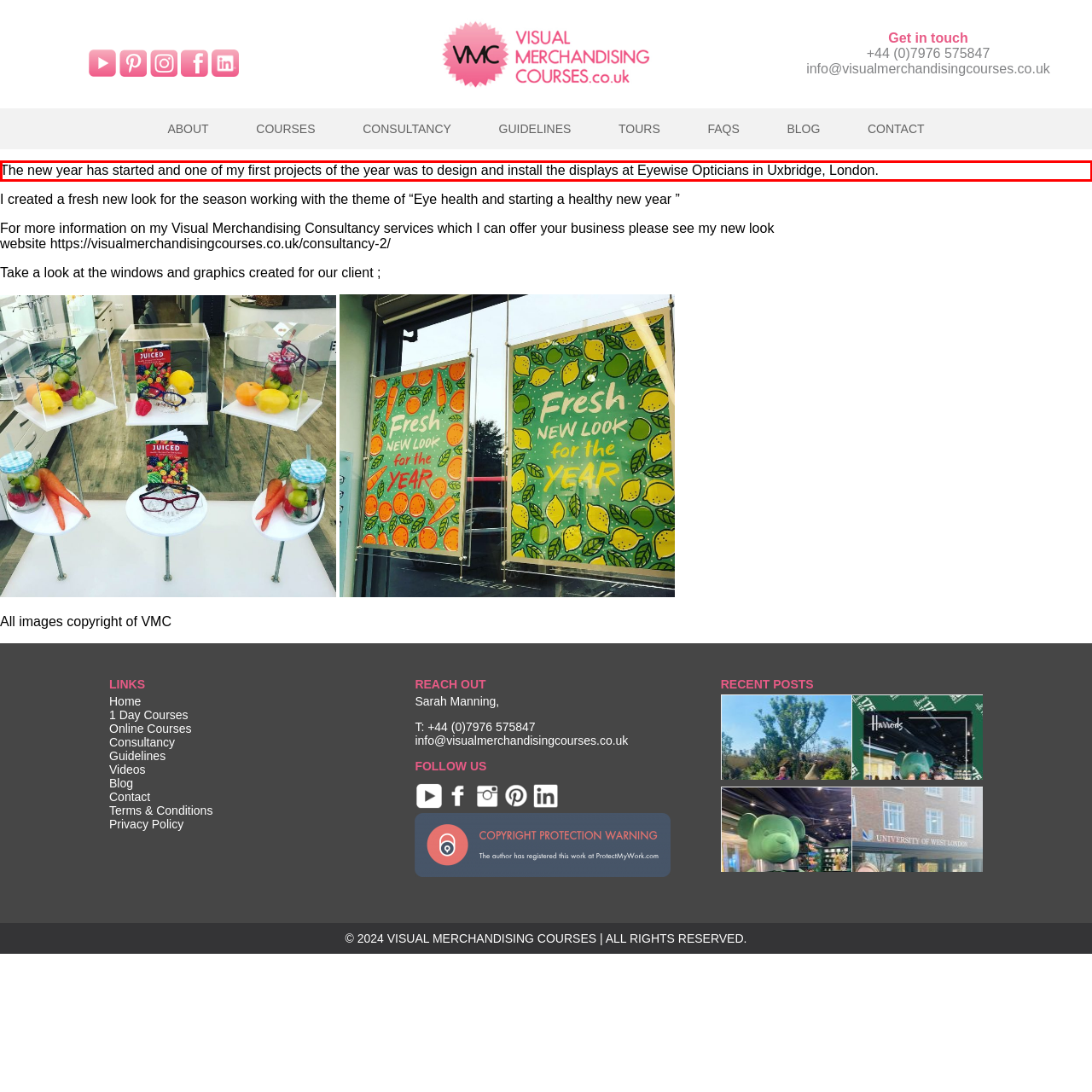Look at the webpage screenshot and recognize the text inside the red bounding box.

The new year has started and one of my first projects of the year was to design and install the displays at Eyewise Opticians in Uxbridge, London.